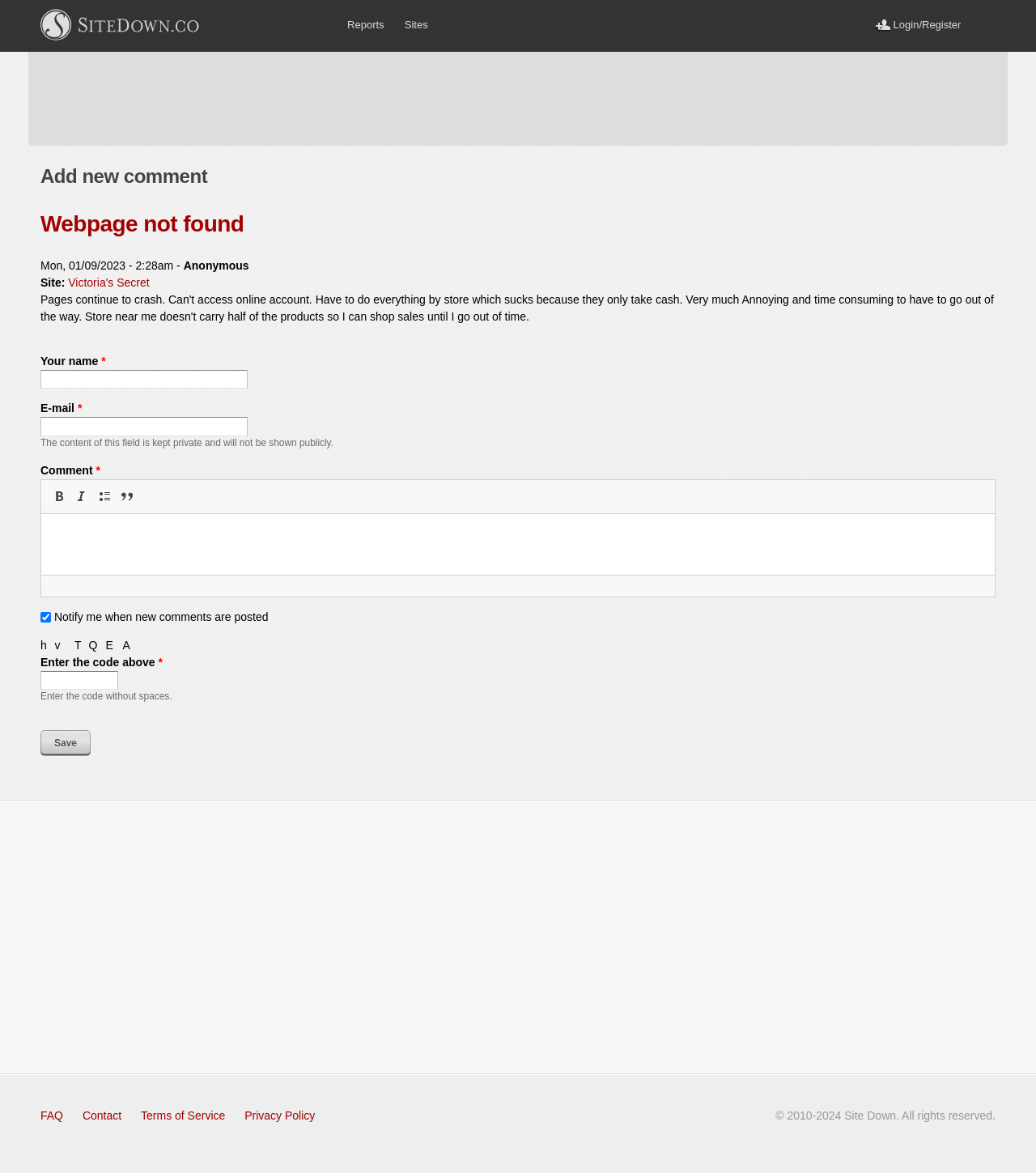Please find the bounding box coordinates of the element's region to be clicked to carry out this instruction: "Click on the 'Reports' link".

[0.328, 0.014, 0.378, 0.03]